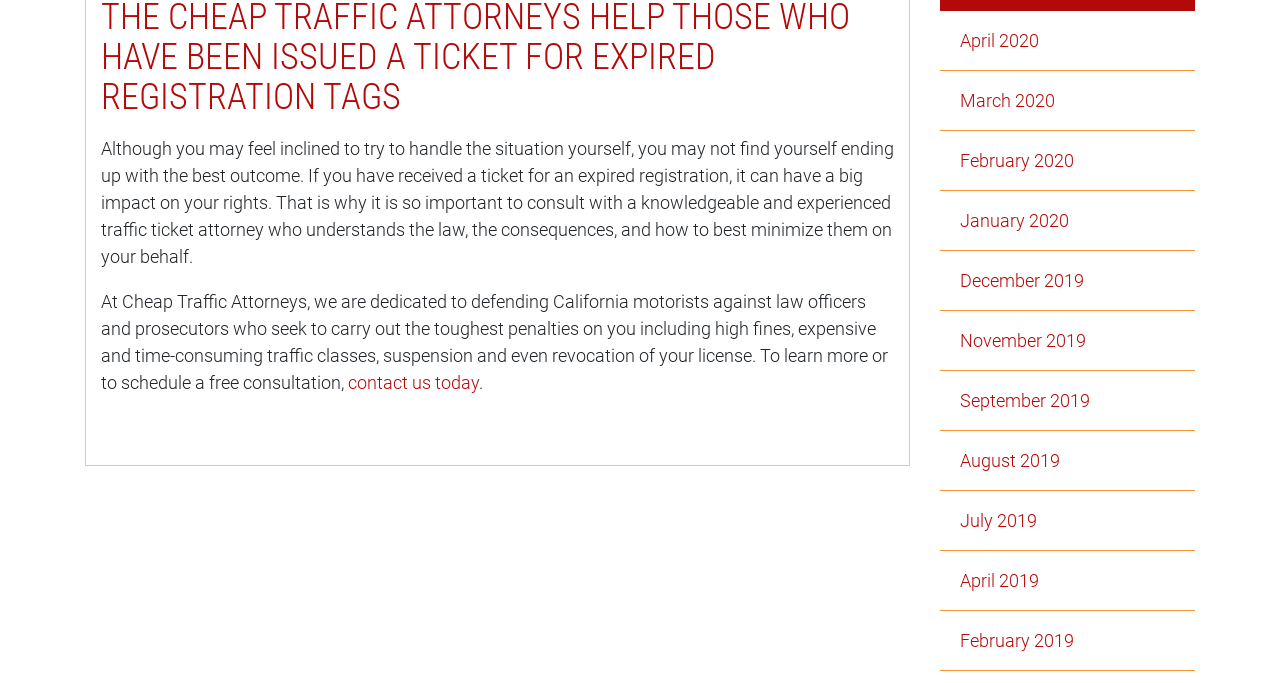Identify the bounding box for the described UI element. Provide the coordinates in (top-left x, top-left y, bottom-right x, bottom-right y) format with values ranging from 0 to 1: August 2019

[0.734, 0.631, 0.934, 0.717]